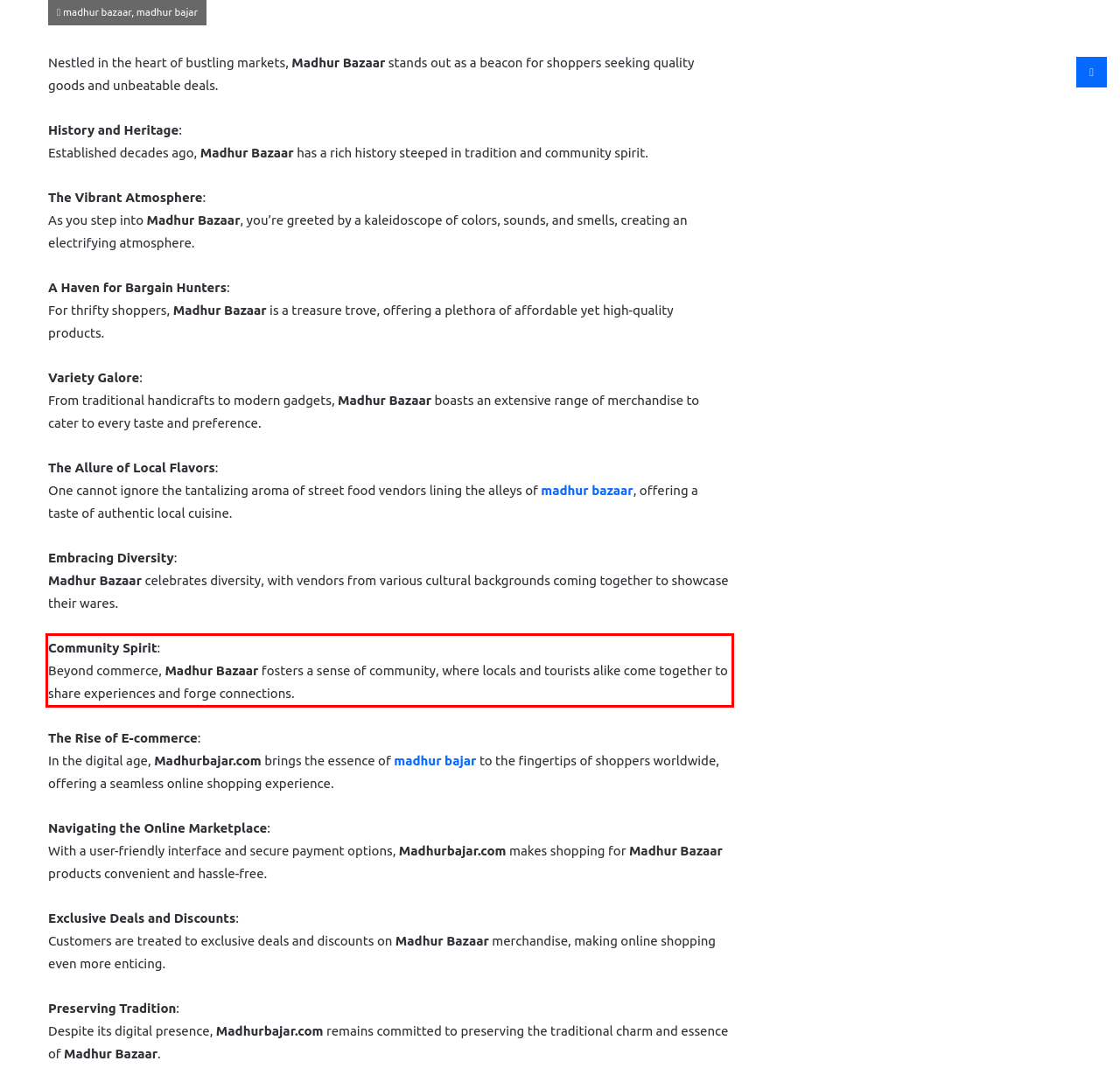Given a screenshot of a webpage containing a red bounding box, perform OCR on the text within this red bounding box and provide the text content.

Community Spirit: Beyond commerce, Madhur Bazaar fosters a sense of community, where locals and tourists alike come together to share experiences and forge connections.